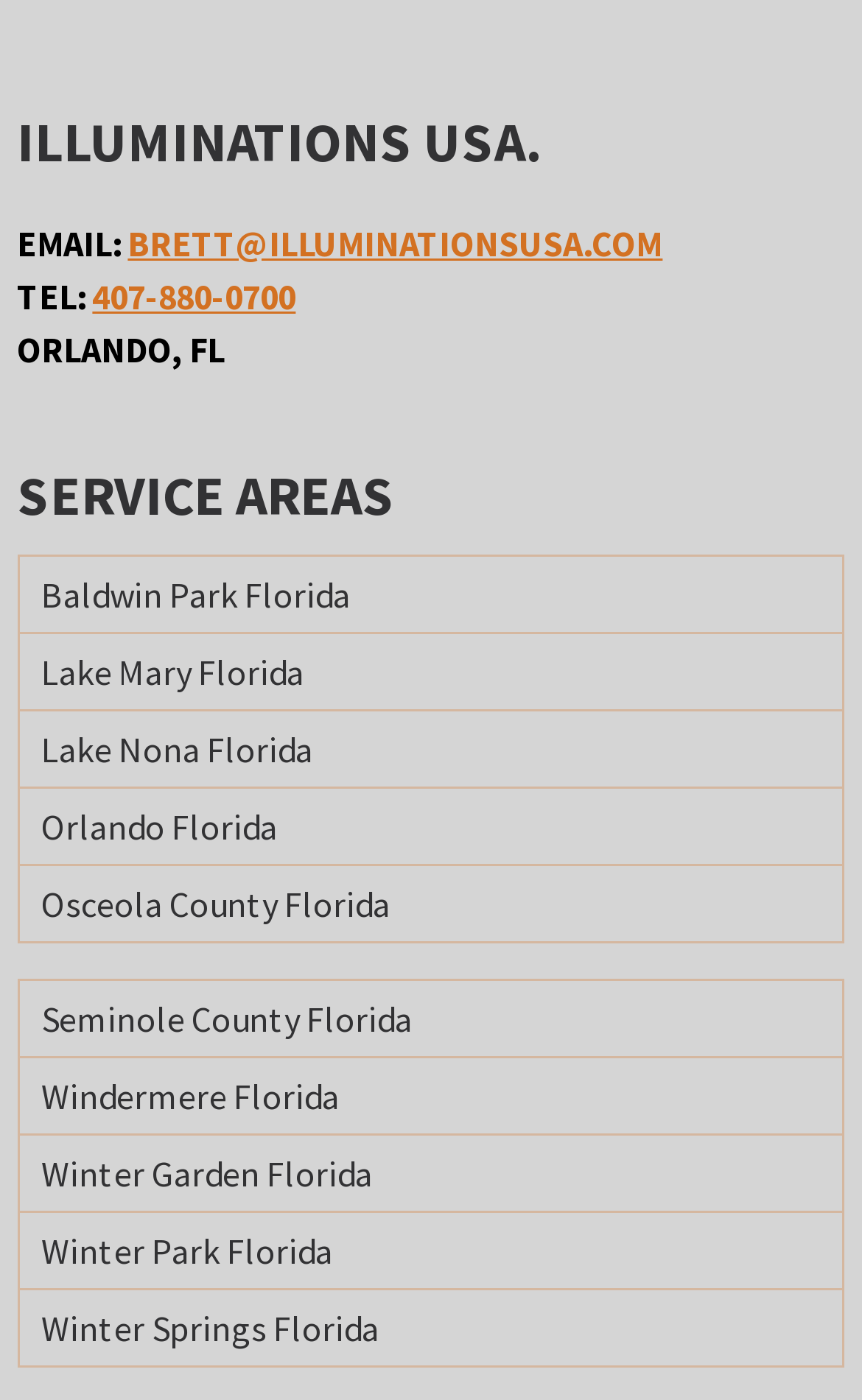What is the location of the company?
Based on the image, give a concise answer in the form of a single word or short phrase.

Orlando, FL